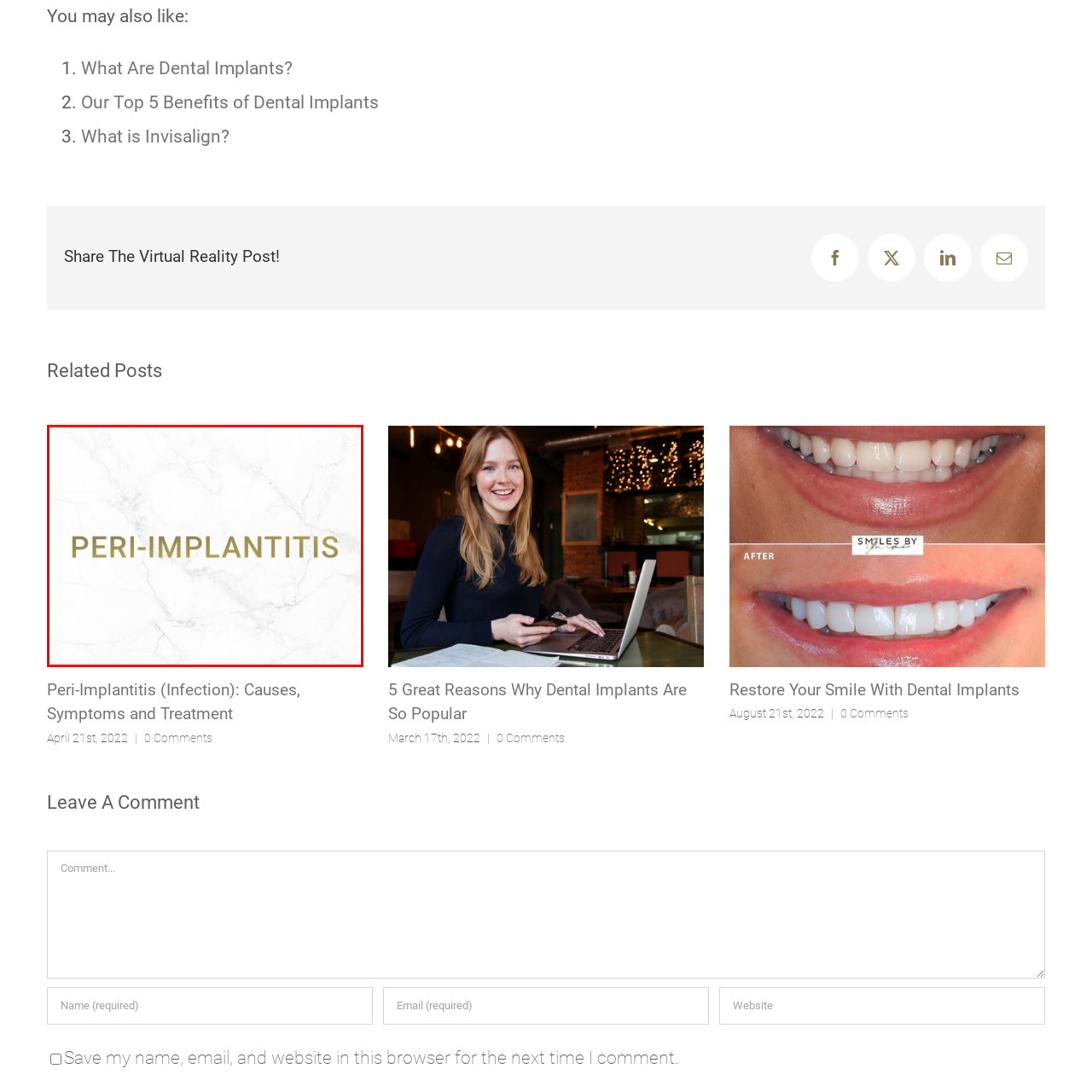Inspect the area within the red bounding box and elaborate on the following question with a detailed answer using the image as your reference: What is the topic related to the term 'PERI-IMPLANTITIS'?

The caption explains that the term 'PERI-IMPLANTITIS' refers to a specific dental condition related to inflammation around dental implants, indicating that the topic related to the term is dental health.